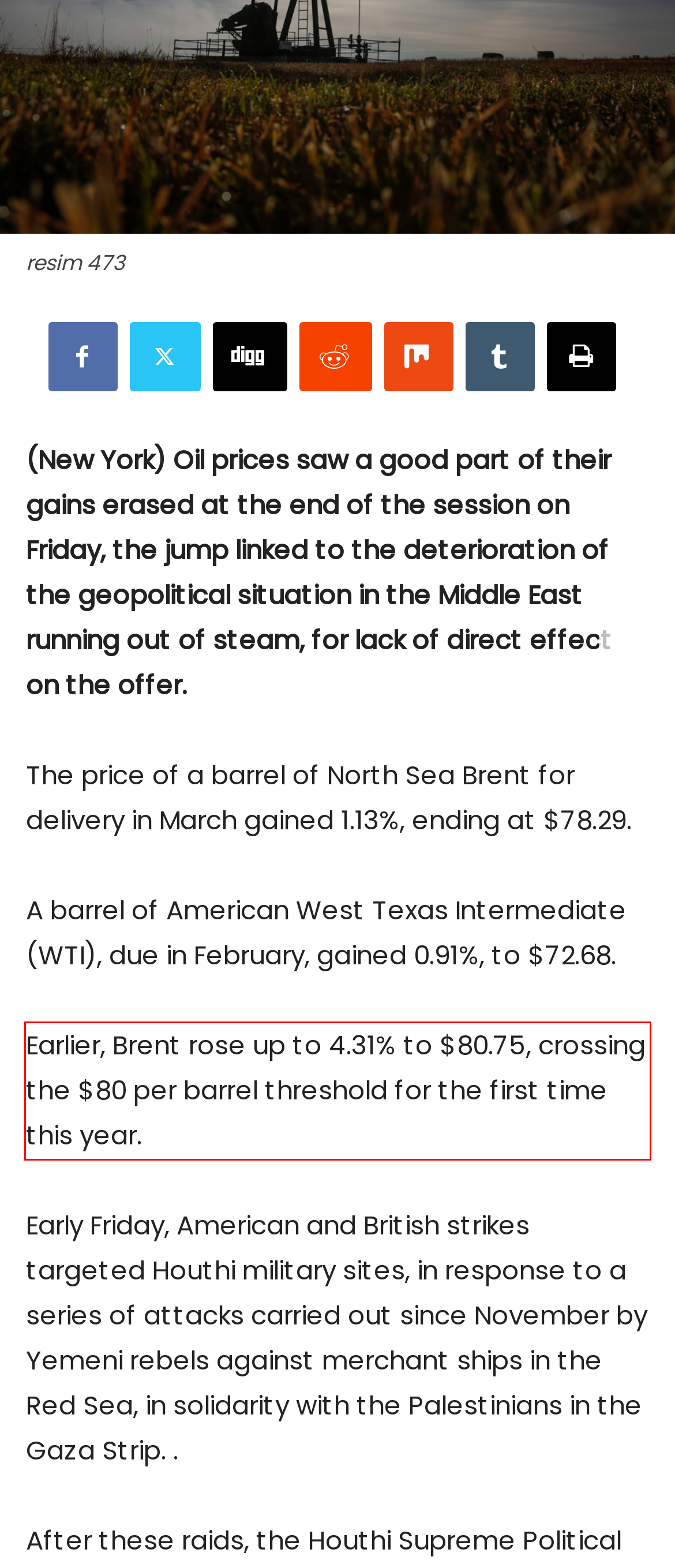In the screenshot of the webpage, find the red bounding box and perform OCR to obtain the text content restricted within this red bounding box.

Earlier, Brent rose up to 4.31% to $80.75, crossing the $80 per barrel threshold for the first time this year.